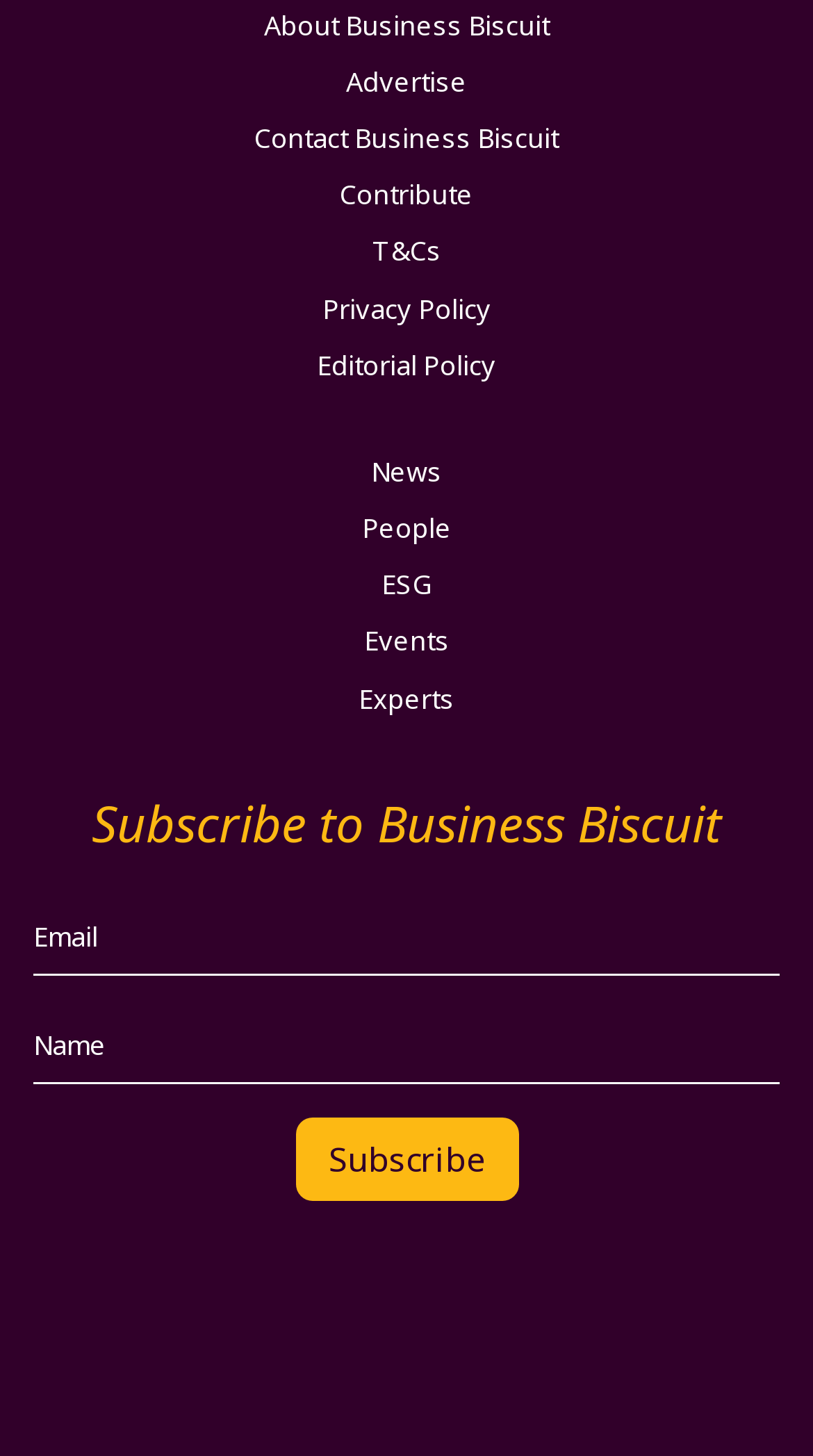What is the purpose of the textbox at the bottom?
Please use the visual content to give a single word or phrase answer.

Email and Name input